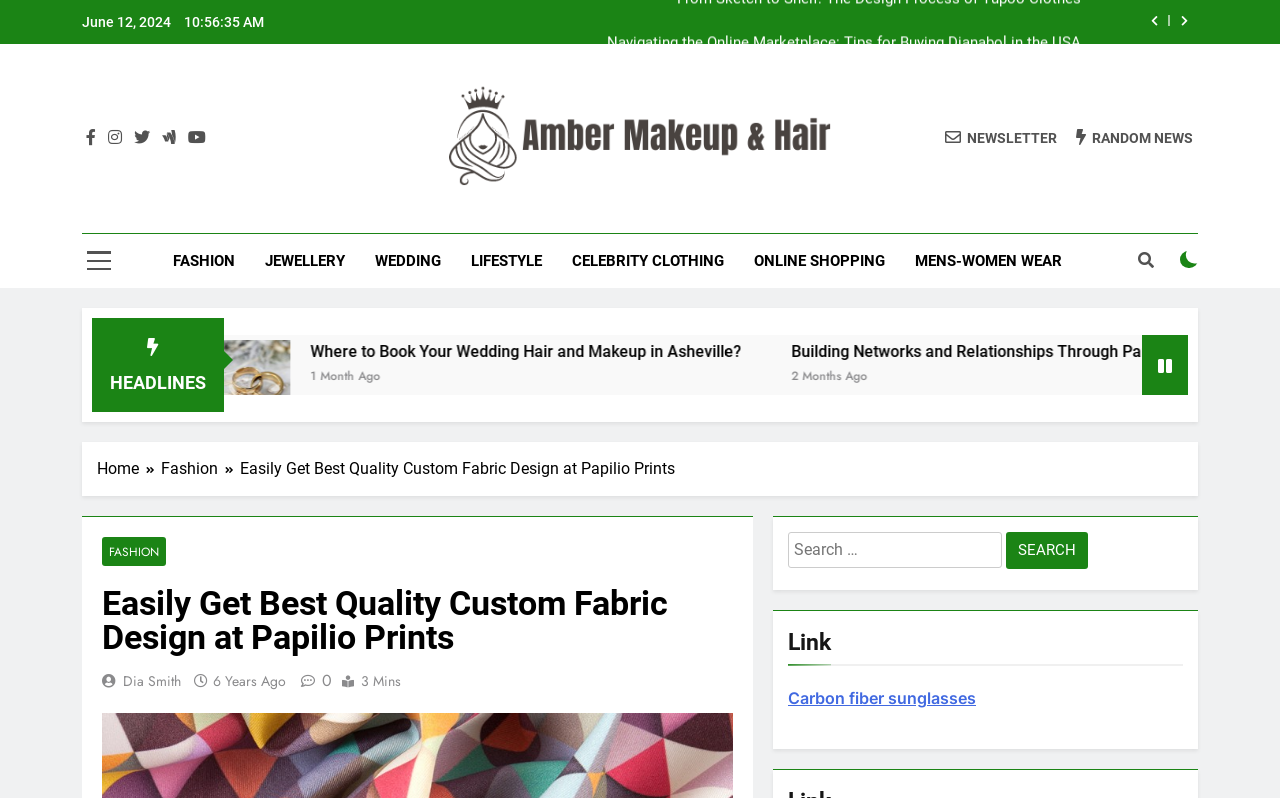Locate the bounding box coordinates of the UI element described by: "Cat Ppalu". The bounding box coordinates should consist of four float numbers between 0 and 1, i.e., [left, top, right, bottom].

None